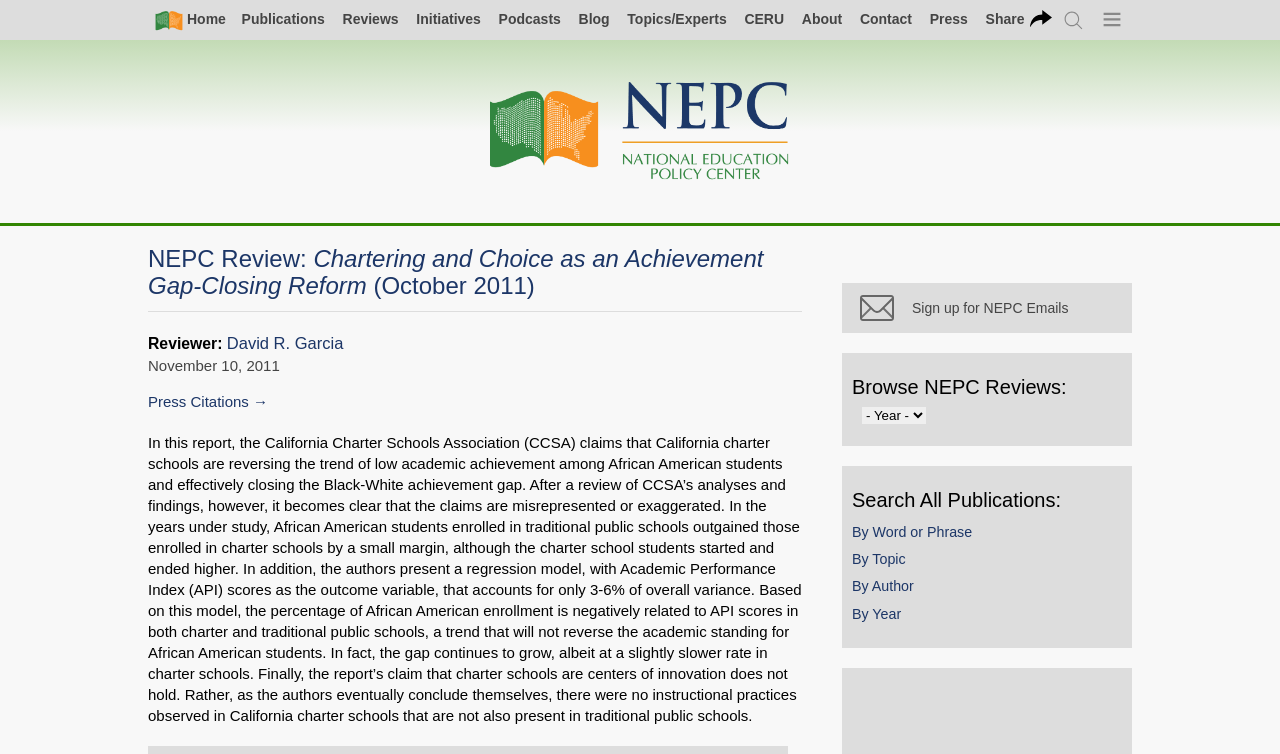Pinpoint the bounding box coordinates of the clickable area needed to execute the instruction: "Browse NEPC Reviews by year". The coordinates should be specified as four float numbers between 0 and 1, i.e., [left, top, right, bottom].

[0.673, 0.54, 0.723, 0.563]